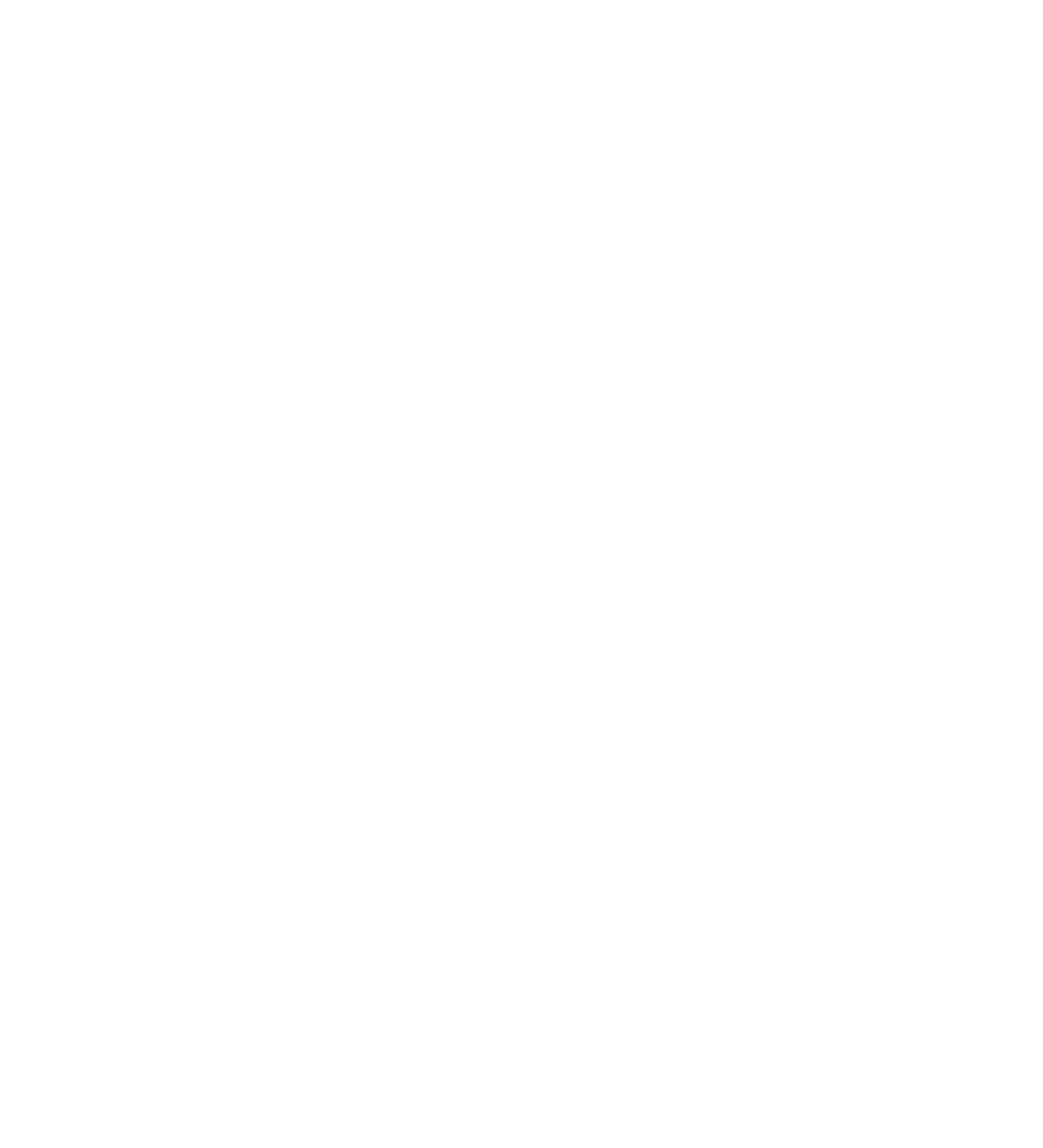Identify and provide the bounding box for the element described by: "Get A Med Card".

[0.19, 0.529, 0.288, 0.543]